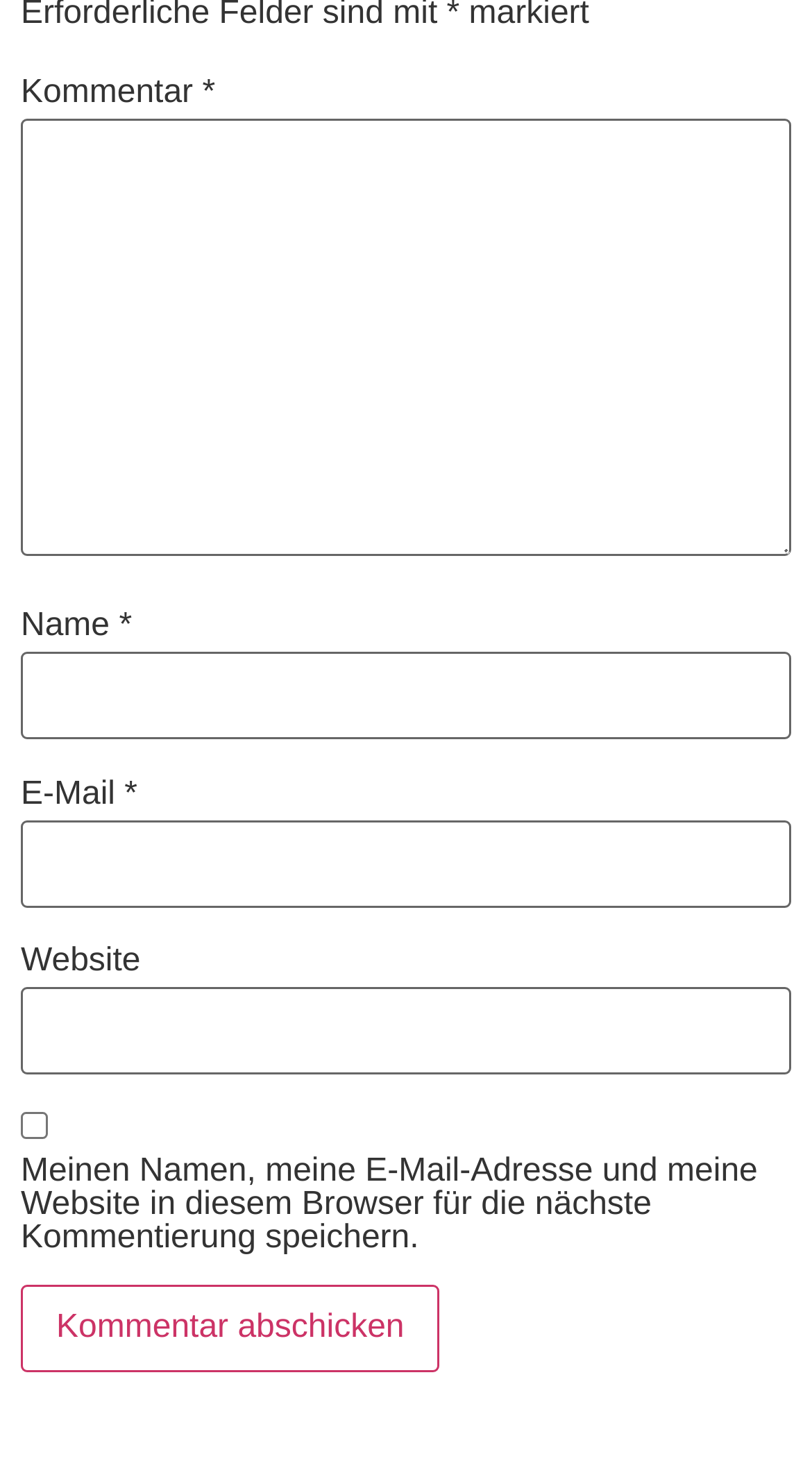Given the webpage screenshot, identify the bounding box of the UI element that matches this description: "parent_node: Kommentar * name="c39797892f"".

[0.026, 0.081, 0.974, 0.379]